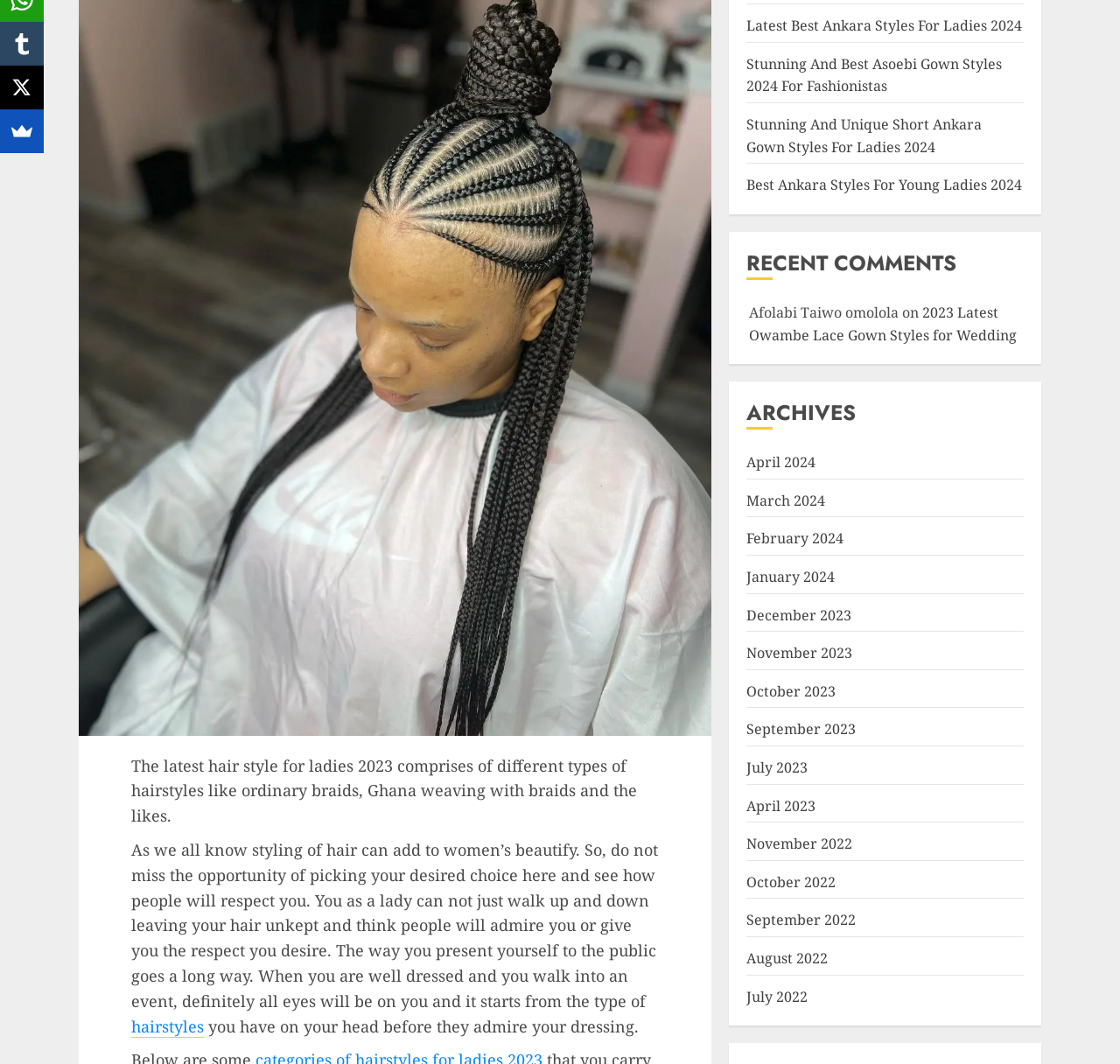Locate the UI element described by parent_node: Shares title="Tumblr" in the provided webpage screenshot. Return the bounding box coordinates in the format (top-left x, top-left y, bottom-right x, bottom-right y), ensuring all values are between 0 and 1.

[0.0, 0.021, 0.039, 0.062]